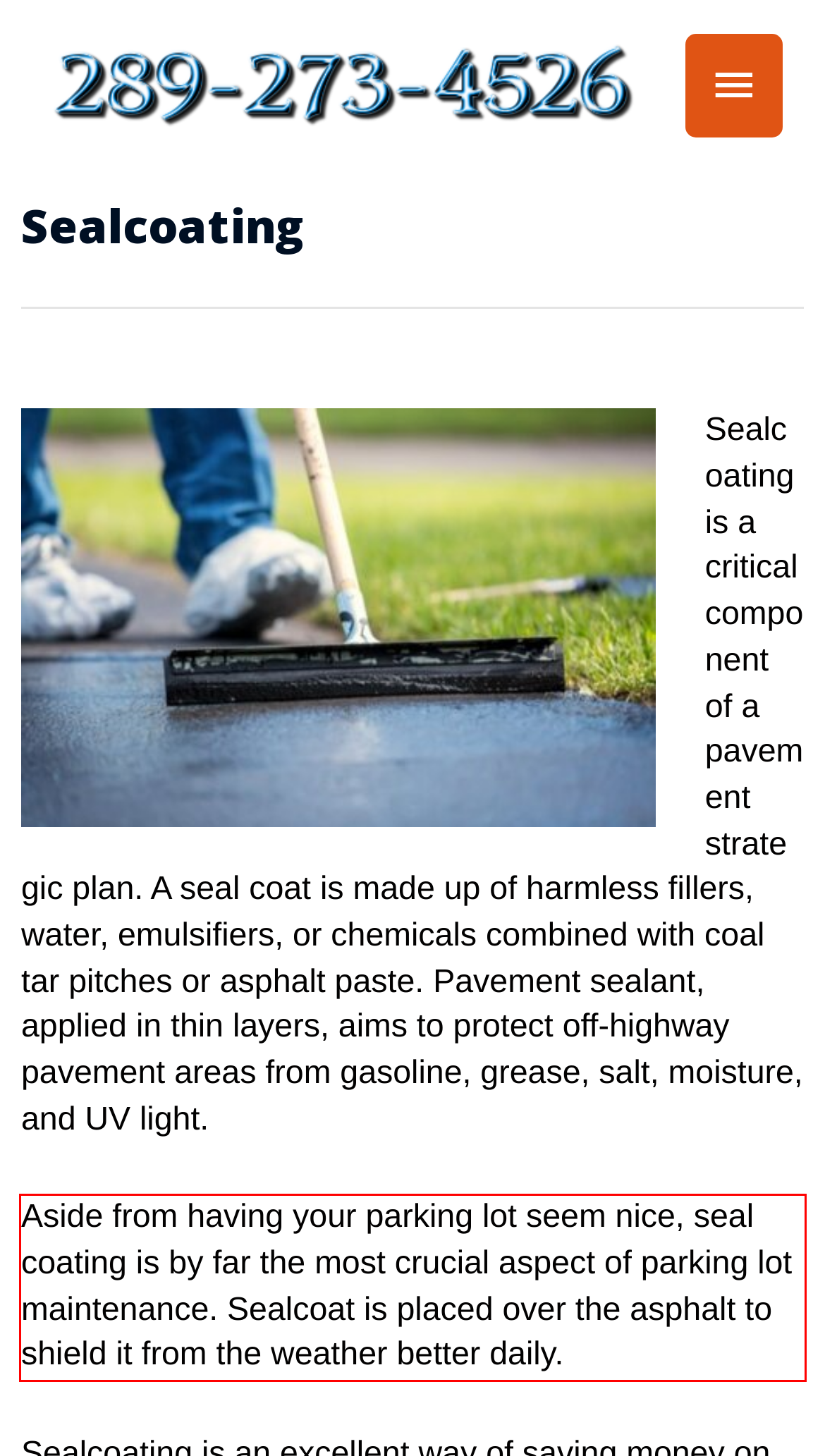Your task is to recognize and extract the text content from the UI element enclosed in the red bounding box on the webpage screenshot.

Aside from having your parking lot seem nice, seal coating is by far the most crucial aspect of parking lot maintenance. Sealcoat is placed over the asphalt to shield it from the weather better daily.